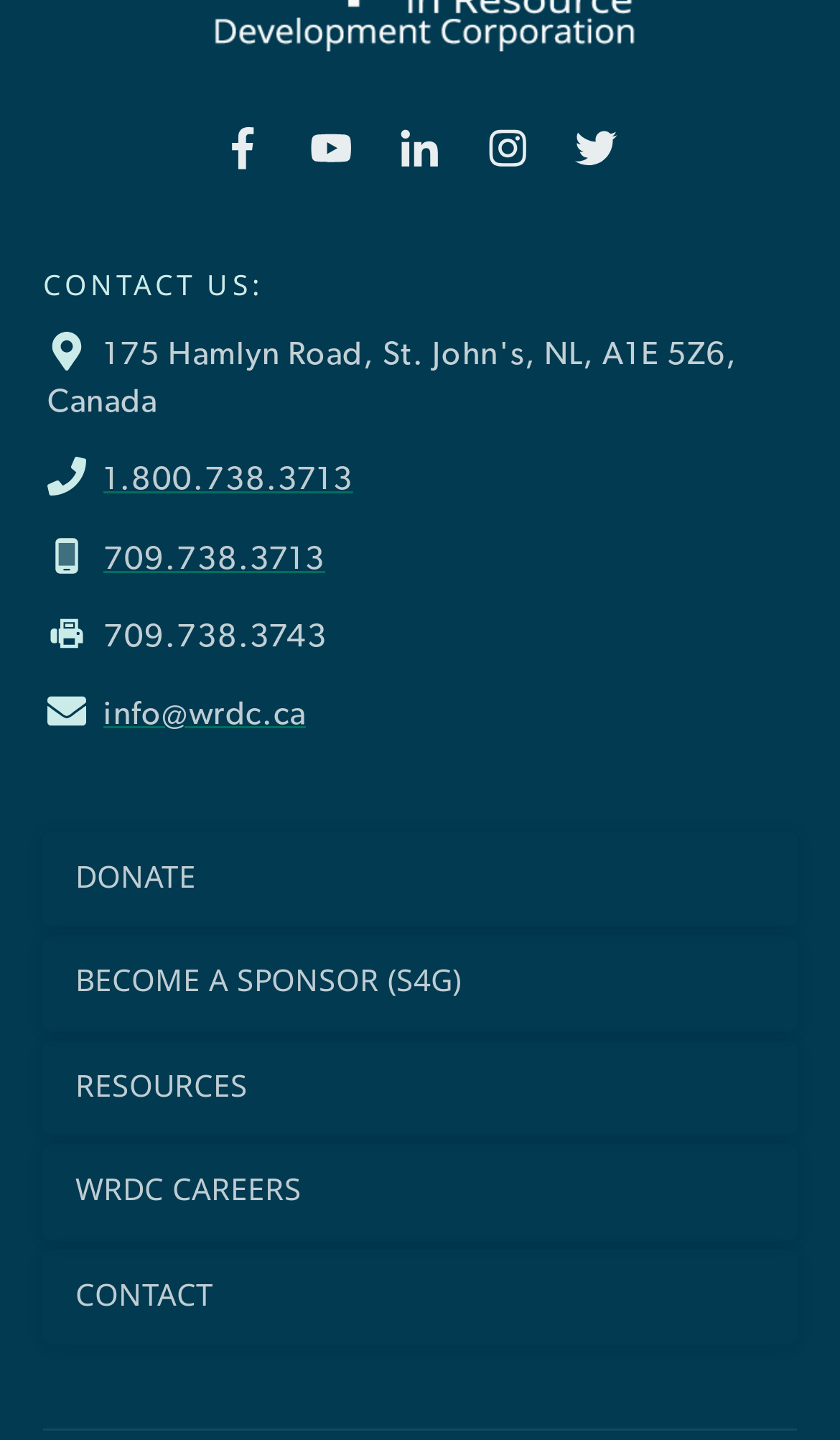Using the provided element description "Donate", determine the bounding box coordinates of the UI element.

[0.09, 0.594, 0.233, 0.623]